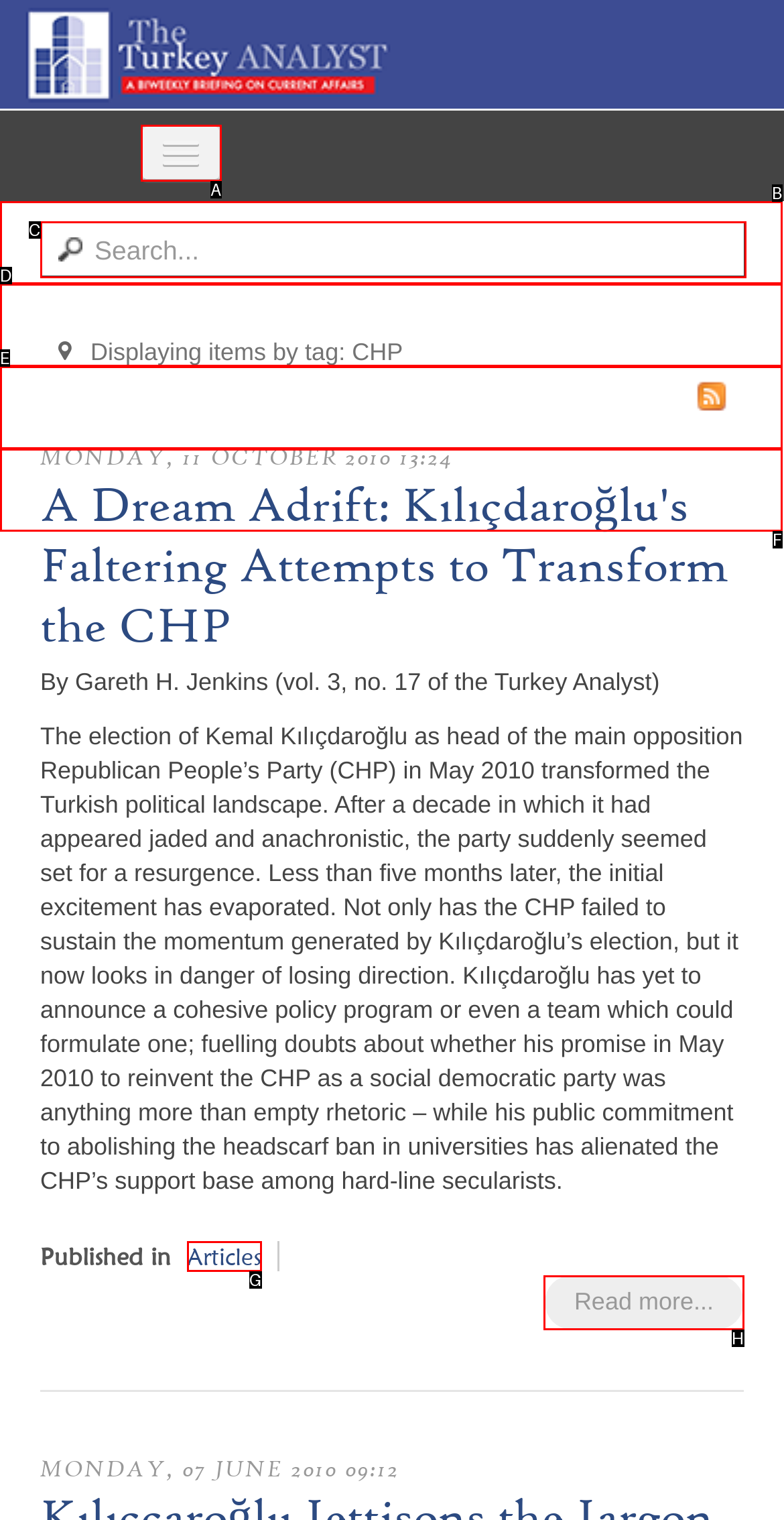Choose the option that best matches the element: Forums and Events
Respond with the letter of the correct option.

F